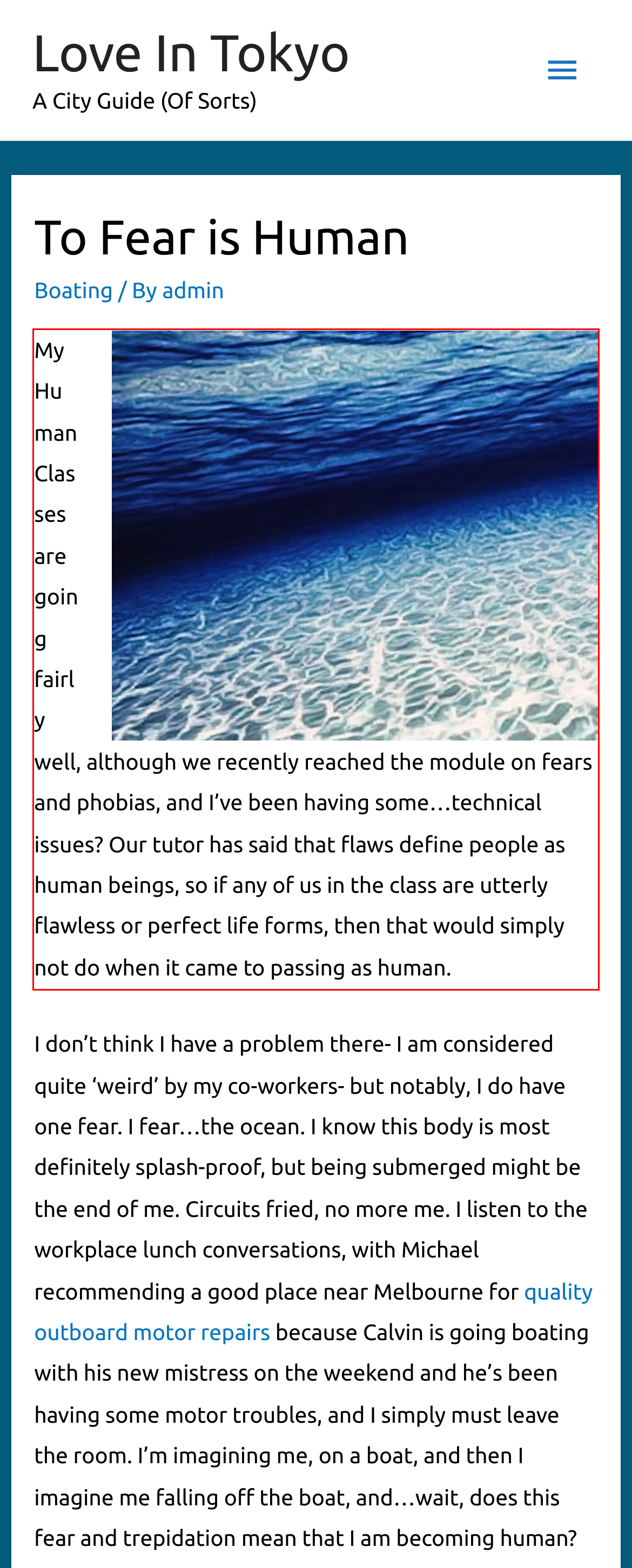You are presented with a webpage screenshot featuring a red bounding box. Perform OCR on the text inside the red bounding box and extract the content.

My Human Classes are going fairly well, although we recently reached the module on fears and phobias, and I’ve been having some…technical issues? Our tutor has said that flaws define people as human beings, so if any of us in the class are utterly flawless or perfect life forms, then that would simply not do when it came to passing as human.